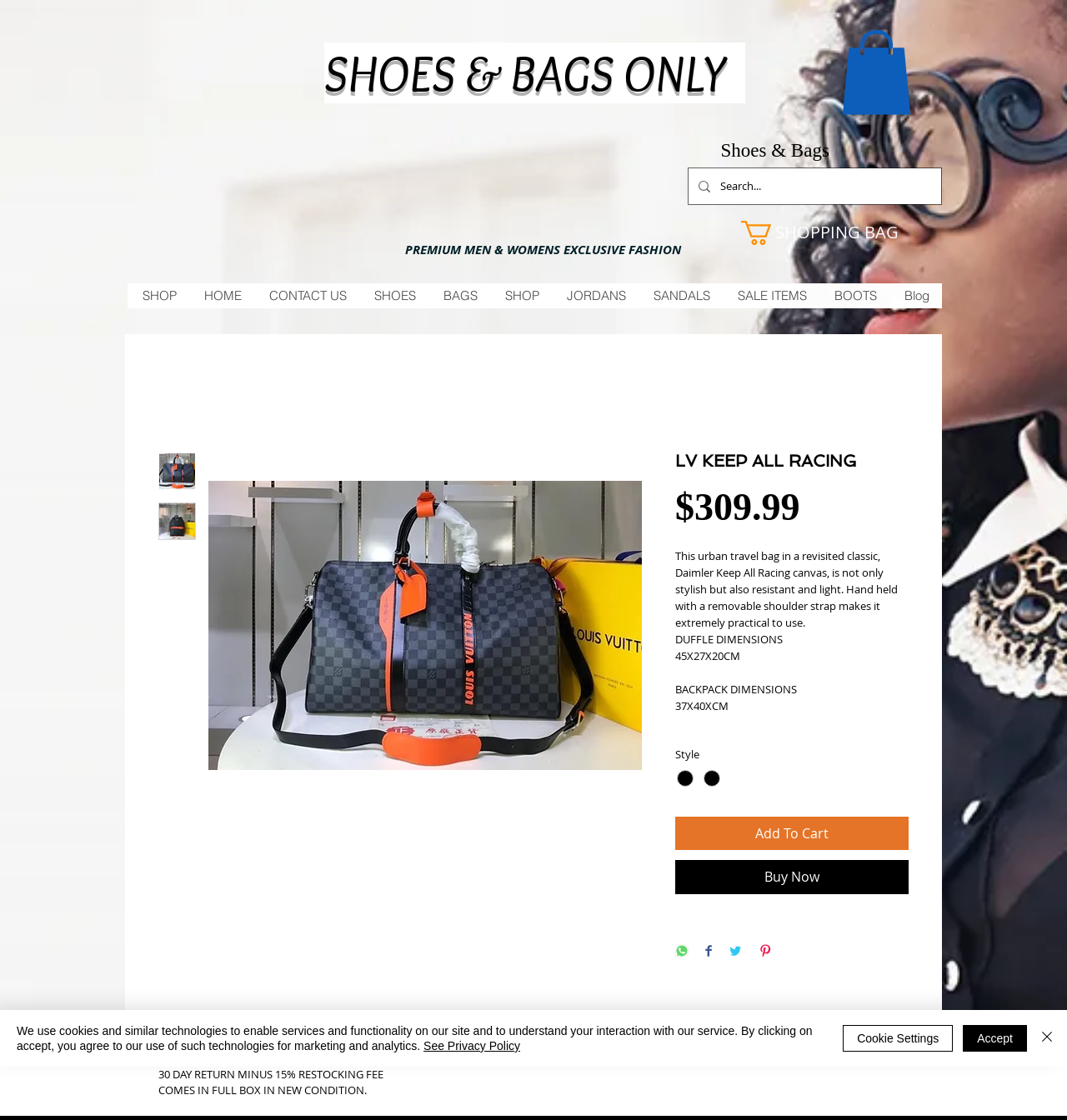What is the price of the LV KEEP ALL RACING bag?
Based on the image, answer the question in a detailed manner.

The price of the LV KEEP ALL RACING bag can be found in the product description section, where it is stated as $309.99.